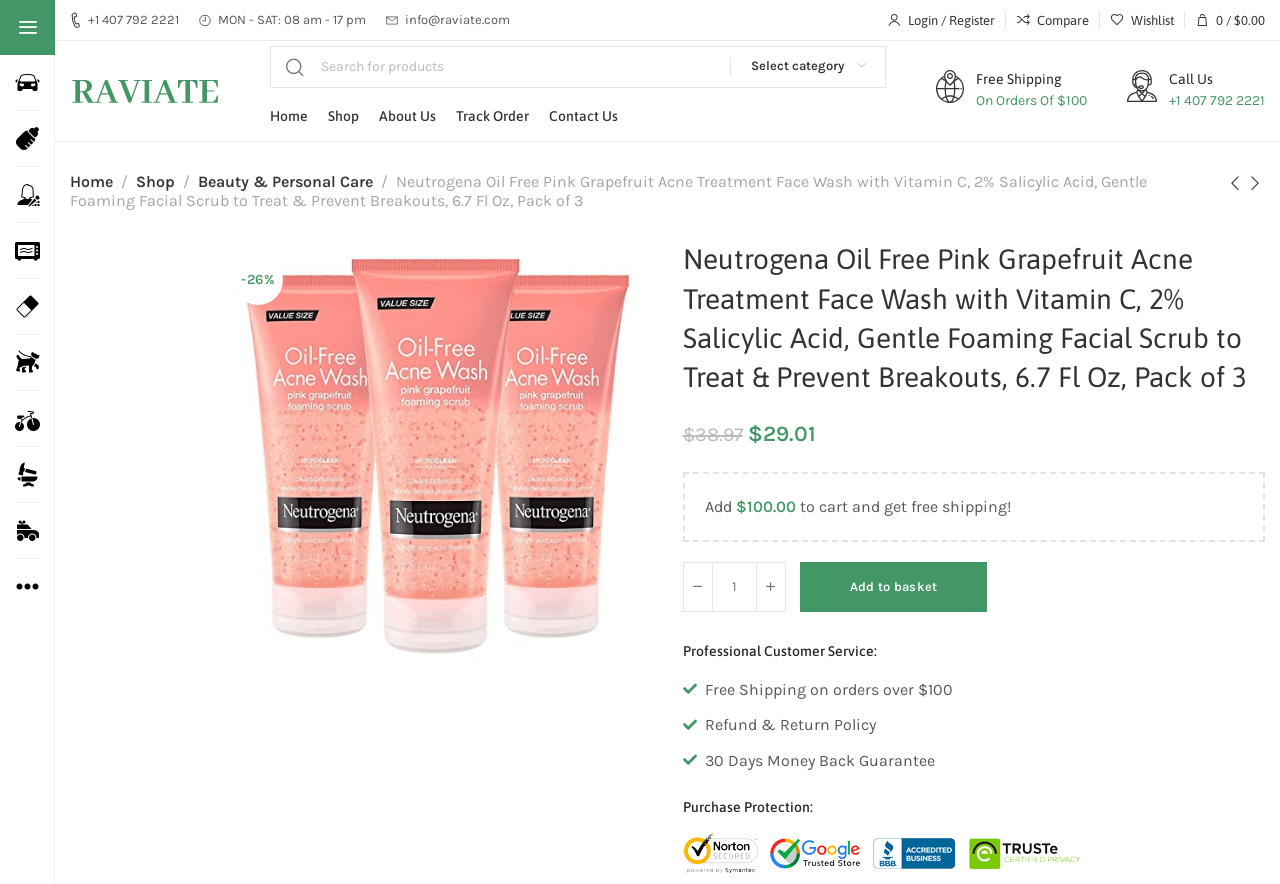Find the bounding box coordinates of the element you need to click on to perform this action: 'Search for products'. The coordinates should be represented by four float values between 0 and 1, in the format [left, top, right, bottom].

[0.211, 0.051, 0.692, 0.099]